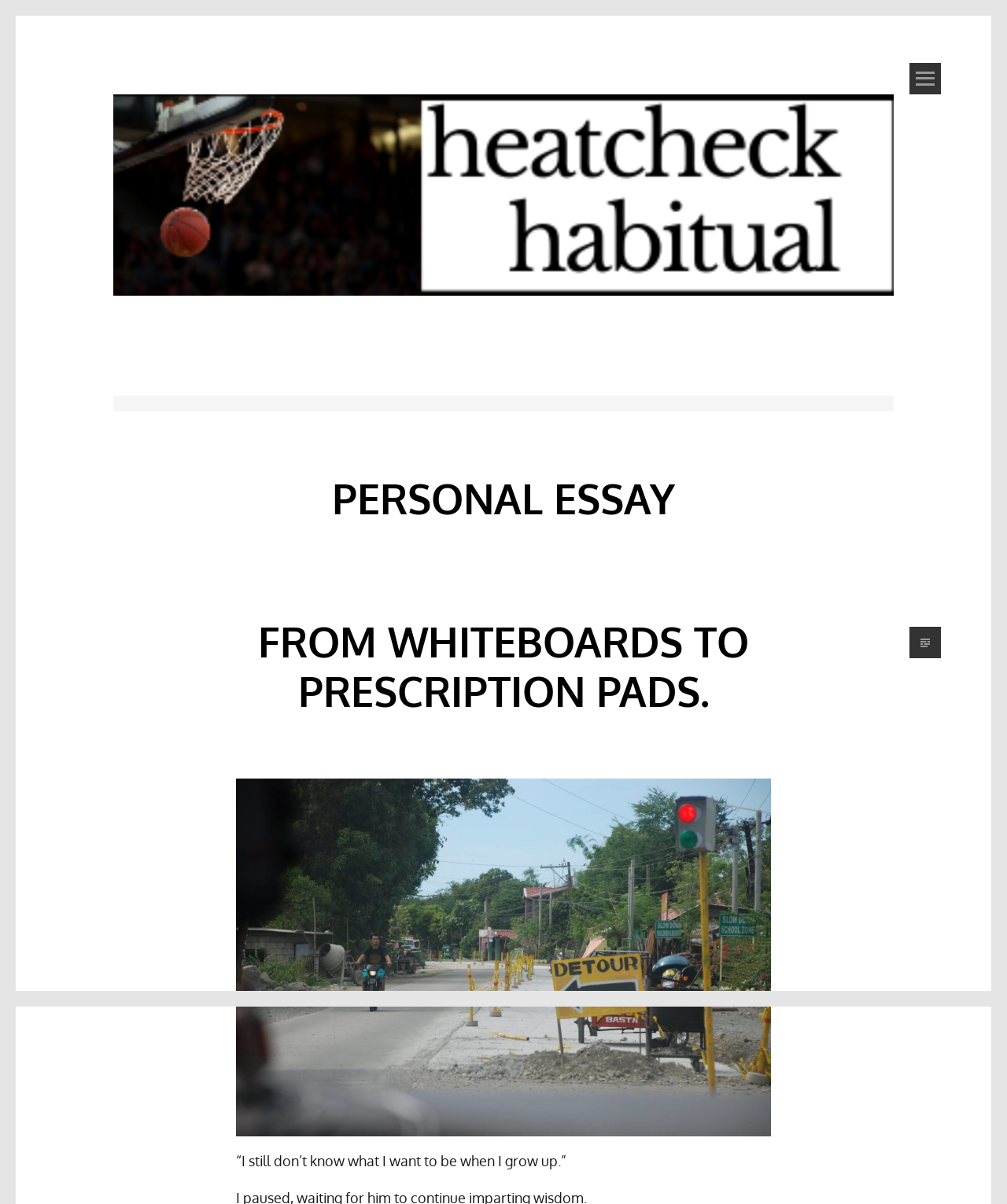Please answer the following question using a single word or phrase: What is the title of the first essay?

FROM WHITEBOARDS TO PRESCRIPTION PADS.